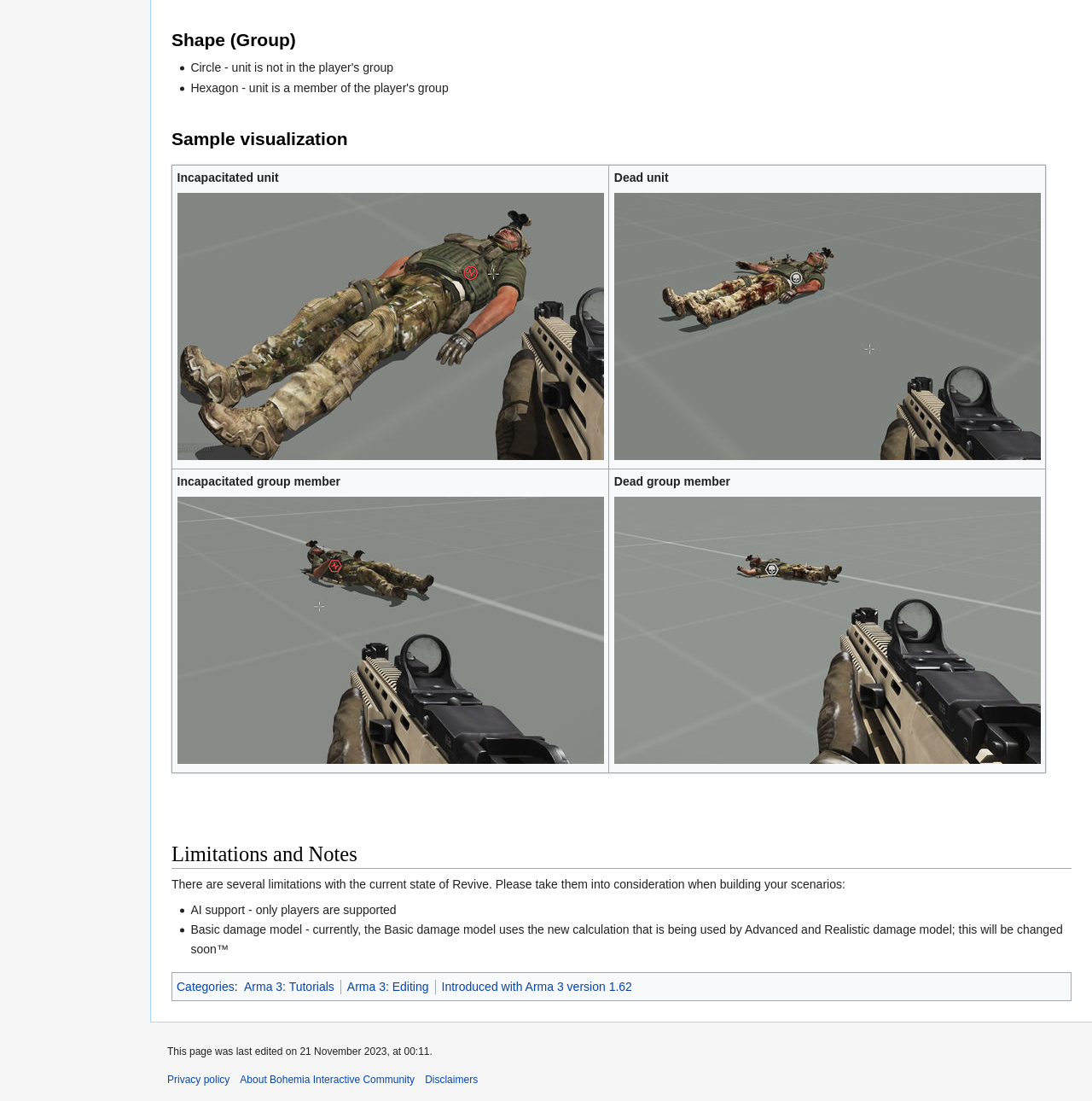Provide the bounding box coordinates for the UI element that is described as: "Disclaimers".

[0.389, 0.975, 0.438, 0.986]